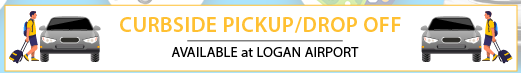Respond to the question below with a single word or phrase: What is the purpose of the 'CURBSIDE PICKUP/DROP OFF' service?

To enhance travel experience